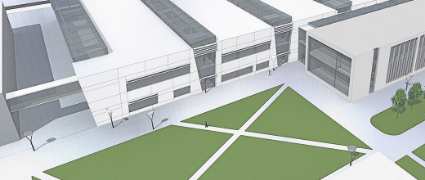Who developed the project?
Based on the image, answer the question with a single word or brief phrase.

bünemann & collegen, GREAN, and the Institute for Factory Systems and Logistics